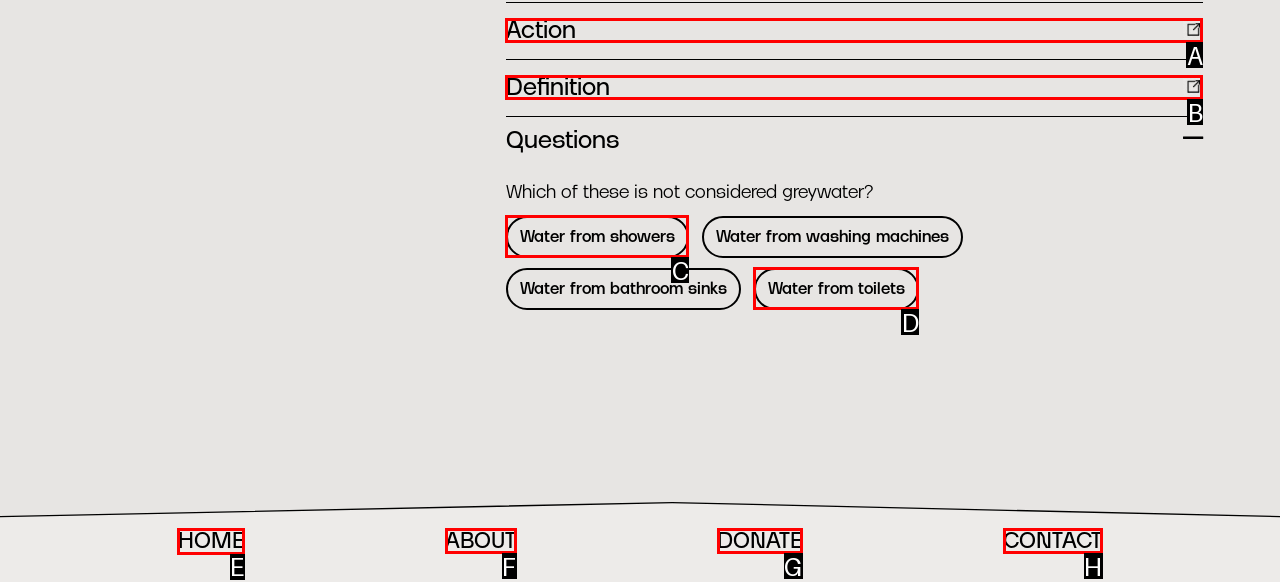Identify the appropriate lettered option to execute the following task: Go to HOME
Respond with the letter of the selected choice.

E